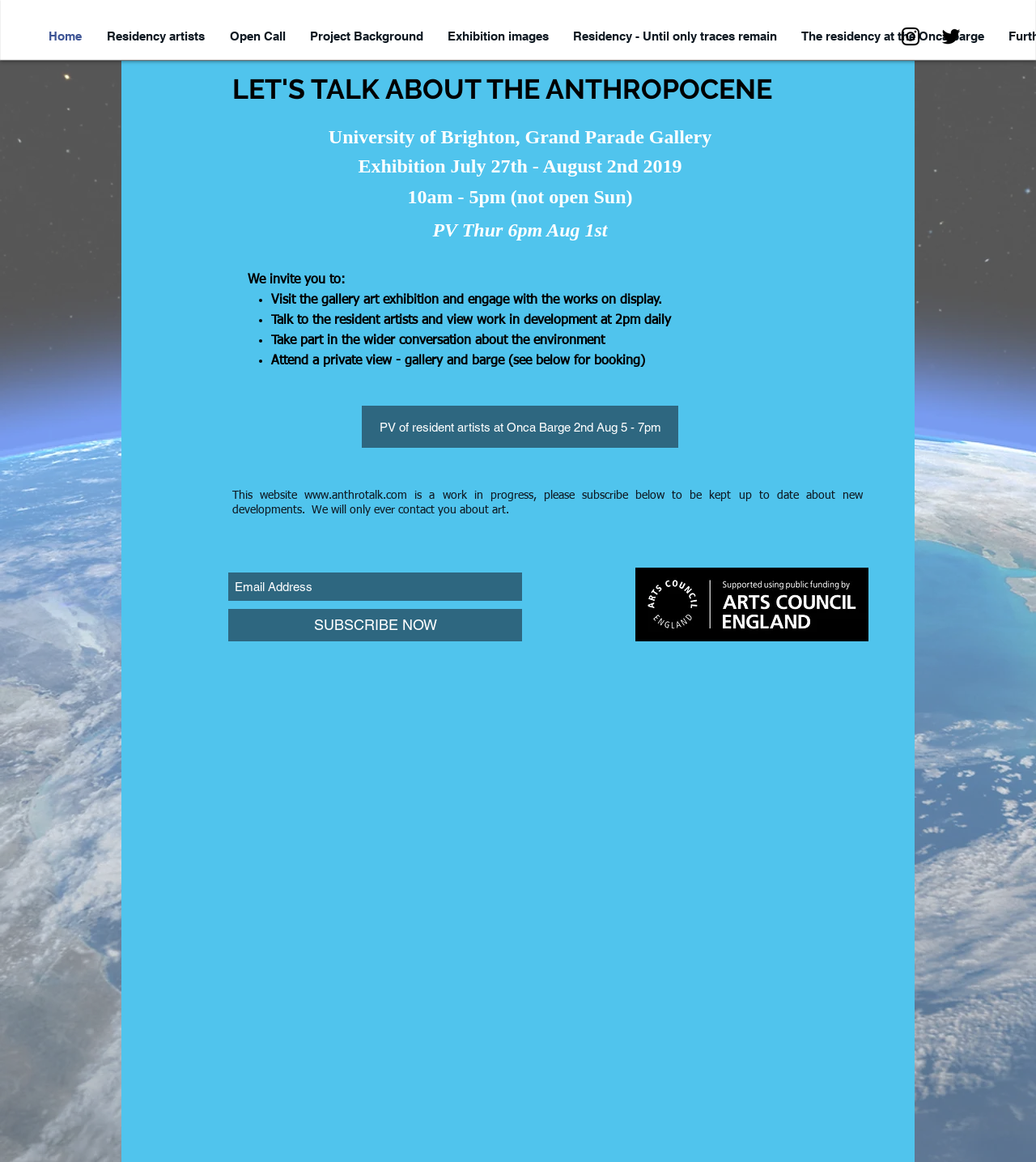What is the name of the university hosting the exhibition?
Provide a comprehensive and detailed answer to the question.

The answer can be found in the heading element 'University of Brighton, Grand Parade Gallery Exhibition July 27th - August 2nd 2019' which indicates that the exhibition is being held at the University of Brighton.